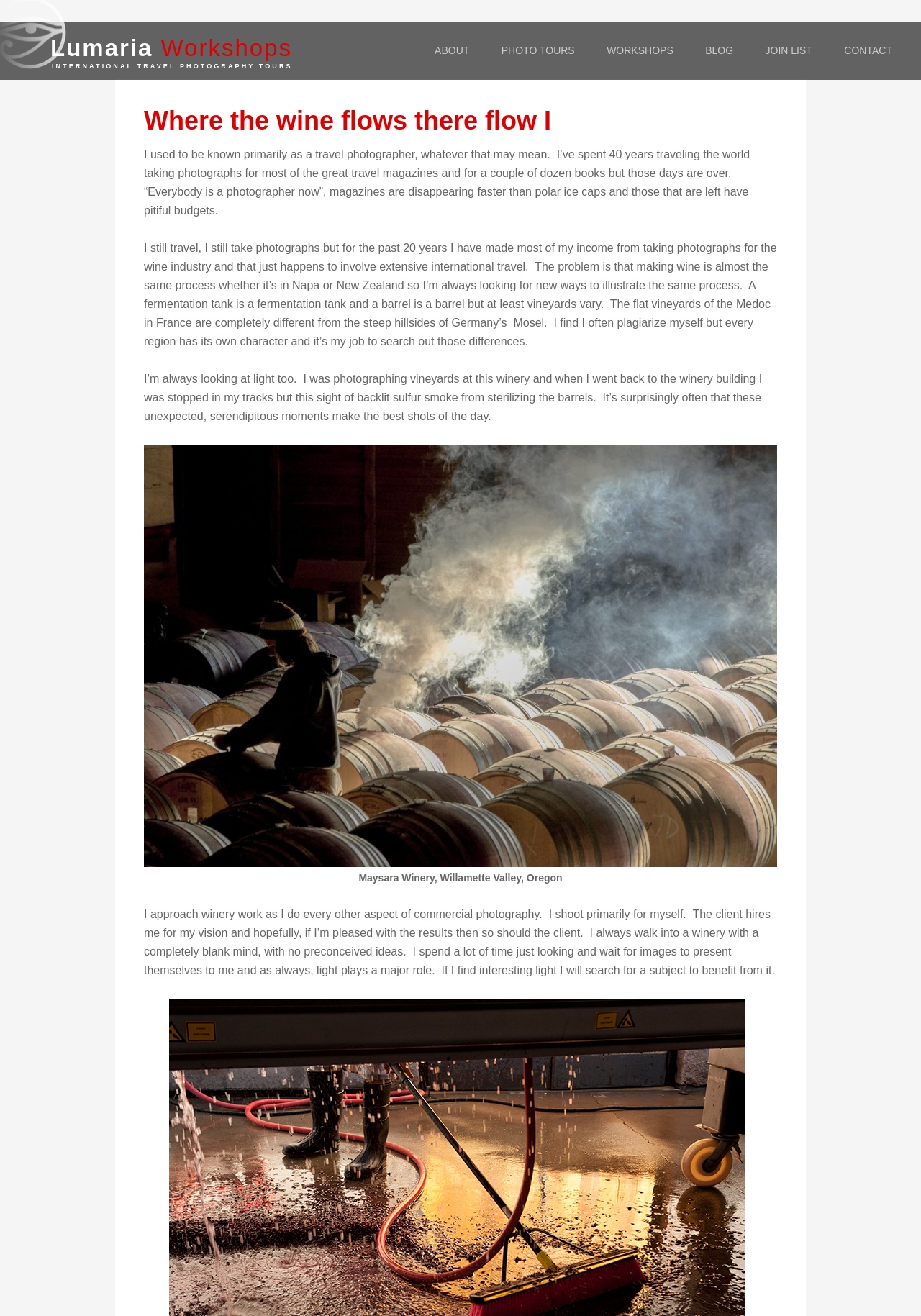Find the bounding box coordinates for the element described here: "Join List".

[0.815, 0.016, 0.898, 0.061]